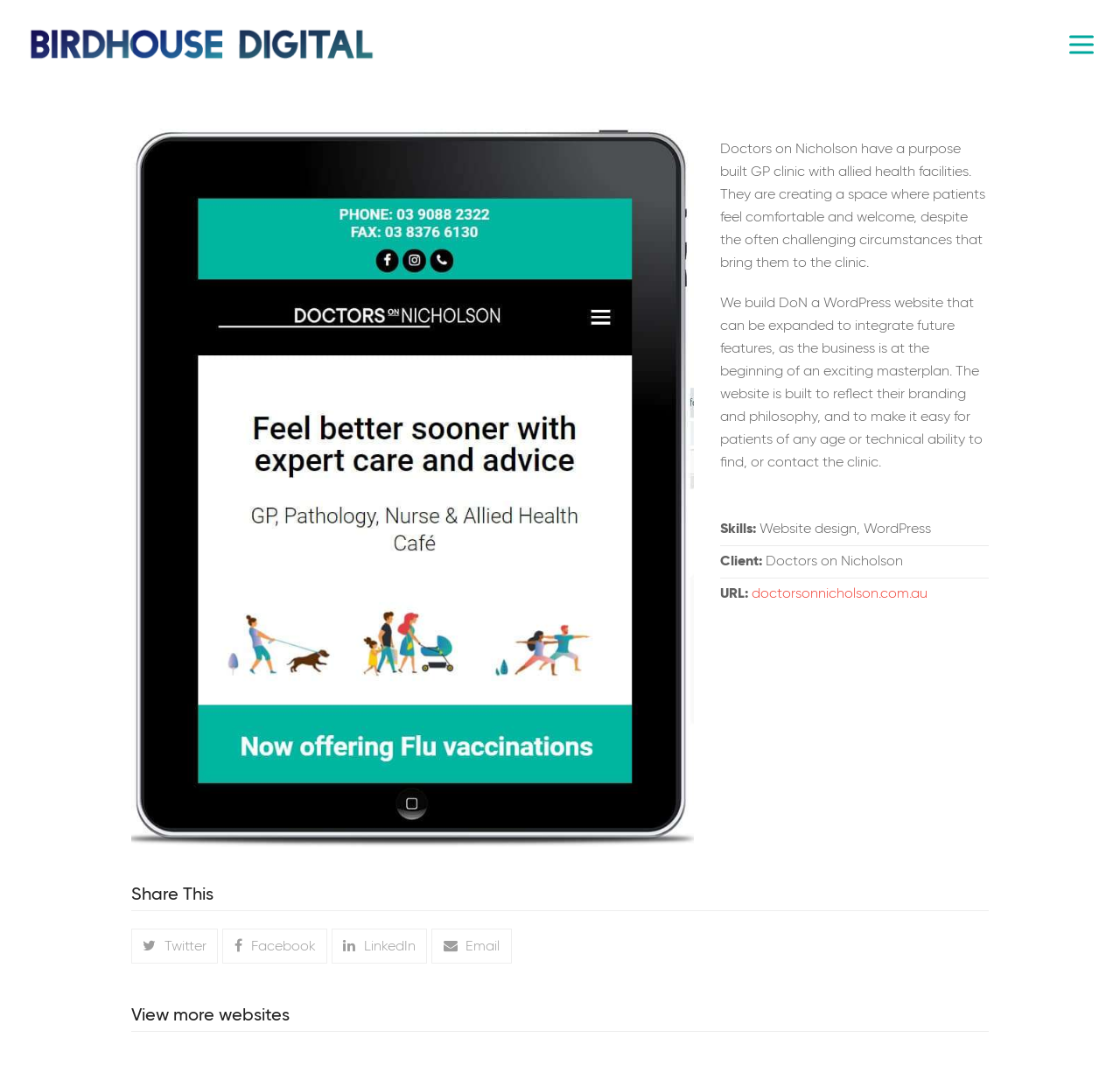Write a detailed summary of the webpage, including text, images, and layout.

This webpage is about a WordPress website designed for an innovative GP clinic called Doctors on Nicholson, based in Melbourne. At the top left corner, there is a layout table with a link to Birdhouse Digital, accompanied by an image of the same name. On the opposite side, at the top right corner, there is a toggle button for the mobile menu.

Below the top section, there is a large article that occupies most of the page. Within this article, there is a prominent image showcasing the Doctors on Nicholson website on an iPad. Below the image, there are two paragraphs of text that describe the clinic's purpose-built GP clinic and the website's design and features.

Further down, there are three lines of text that list the skills used in the project, the client's name, and the website's URL, with a link to the website. At the bottom of the page, there are two sections: one for sharing the page on social media platforms like Twitter, Facebook, LinkedIn, and Email, and another section with a heading "View more websites".